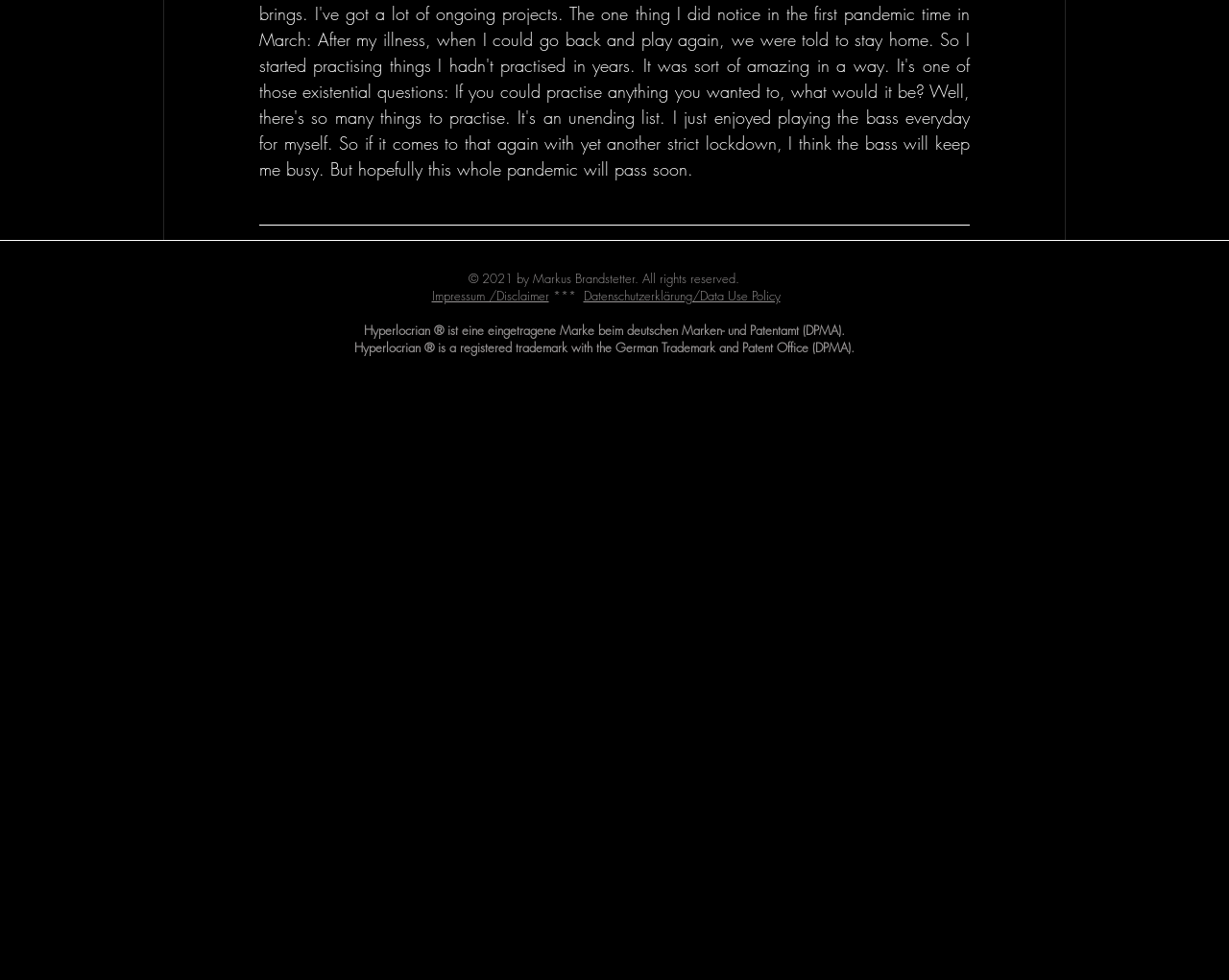Determine the bounding box coordinates of the element's region needed to click to follow the instruction: "Go to the Impressum/Disclaimer page". Provide these coordinates as four float numbers between 0 and 1, formatted as [left, top, right, bottom].

[0.351, 0.293, 0.446, 0.31]